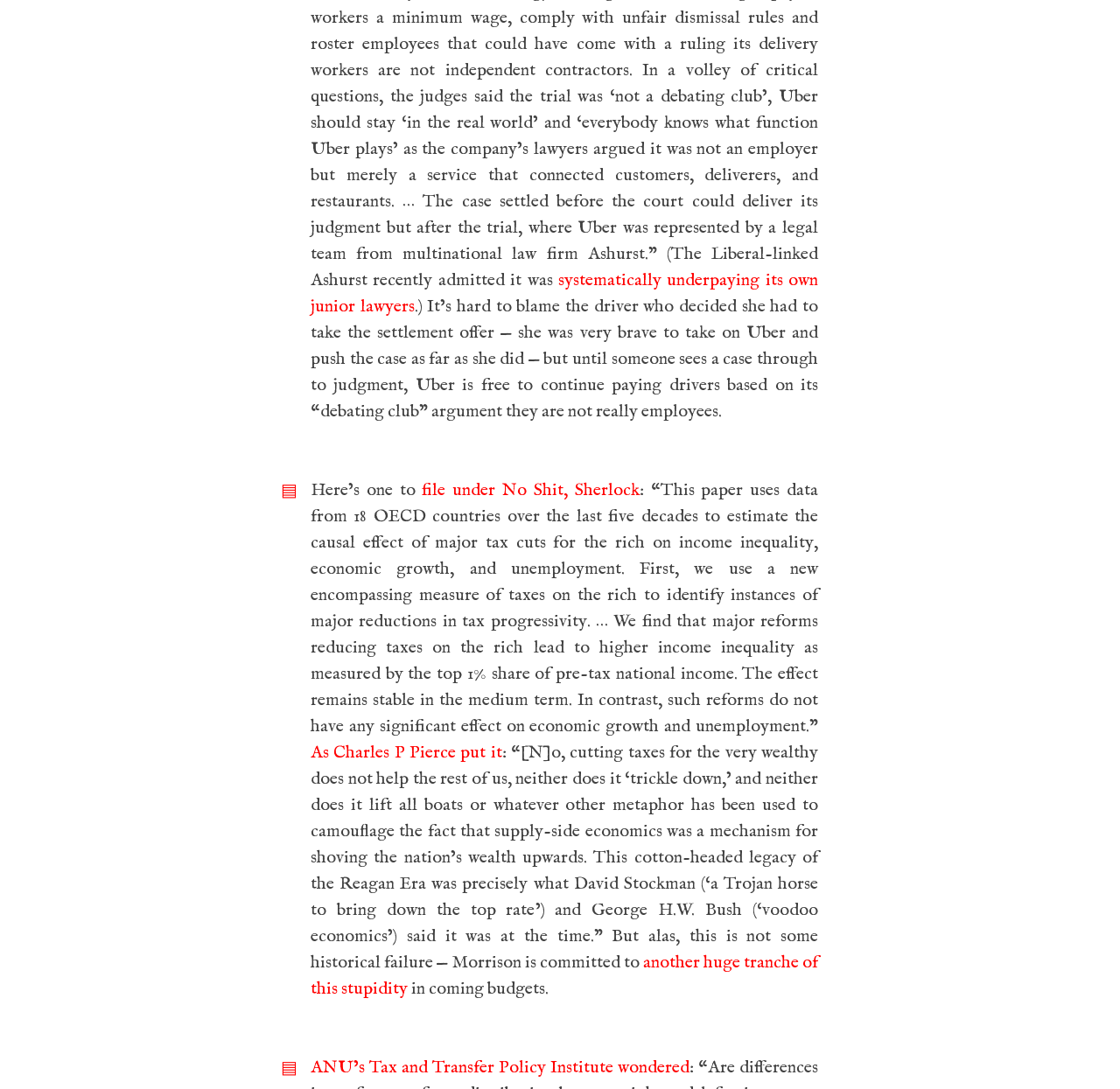Provide your answer in a single word or phrase: 
What is the name of the institute mentioned in the article?

ANU's Tax and Transfer Policy Institute